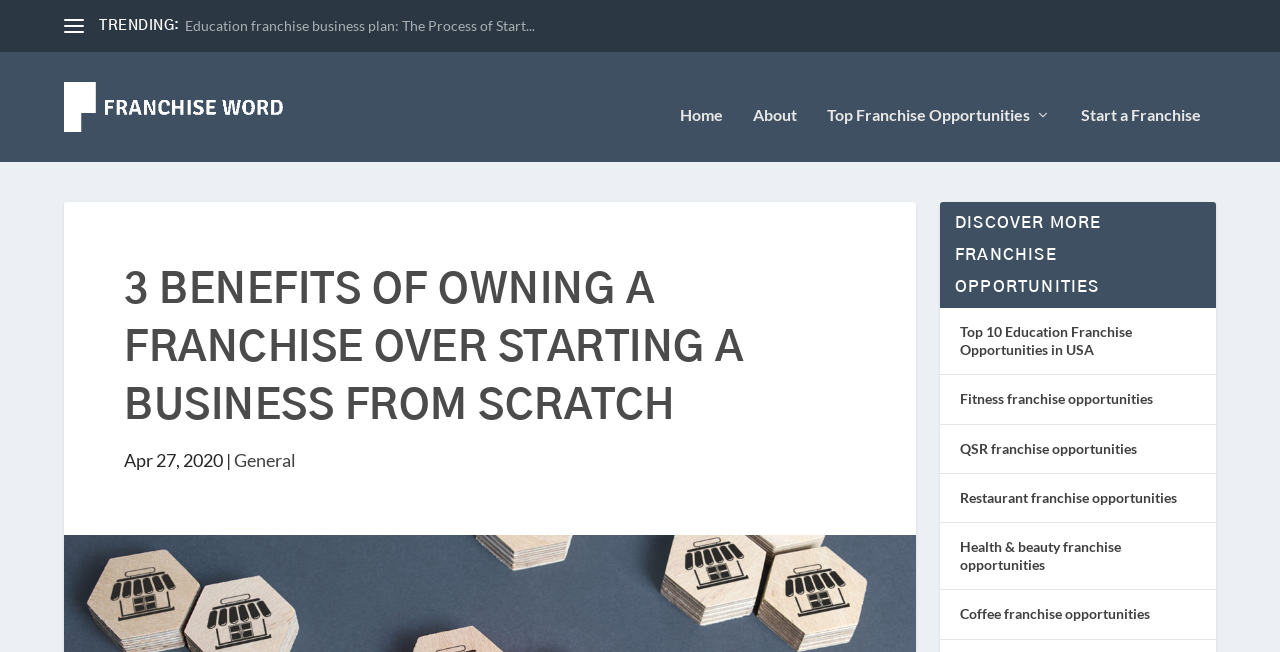Determine the bounding box coordinates of the clickable region to carry out the instruction: "Click on the 'TRENDING:' link".

[0.077, 0.023, 0.14, 0.057]